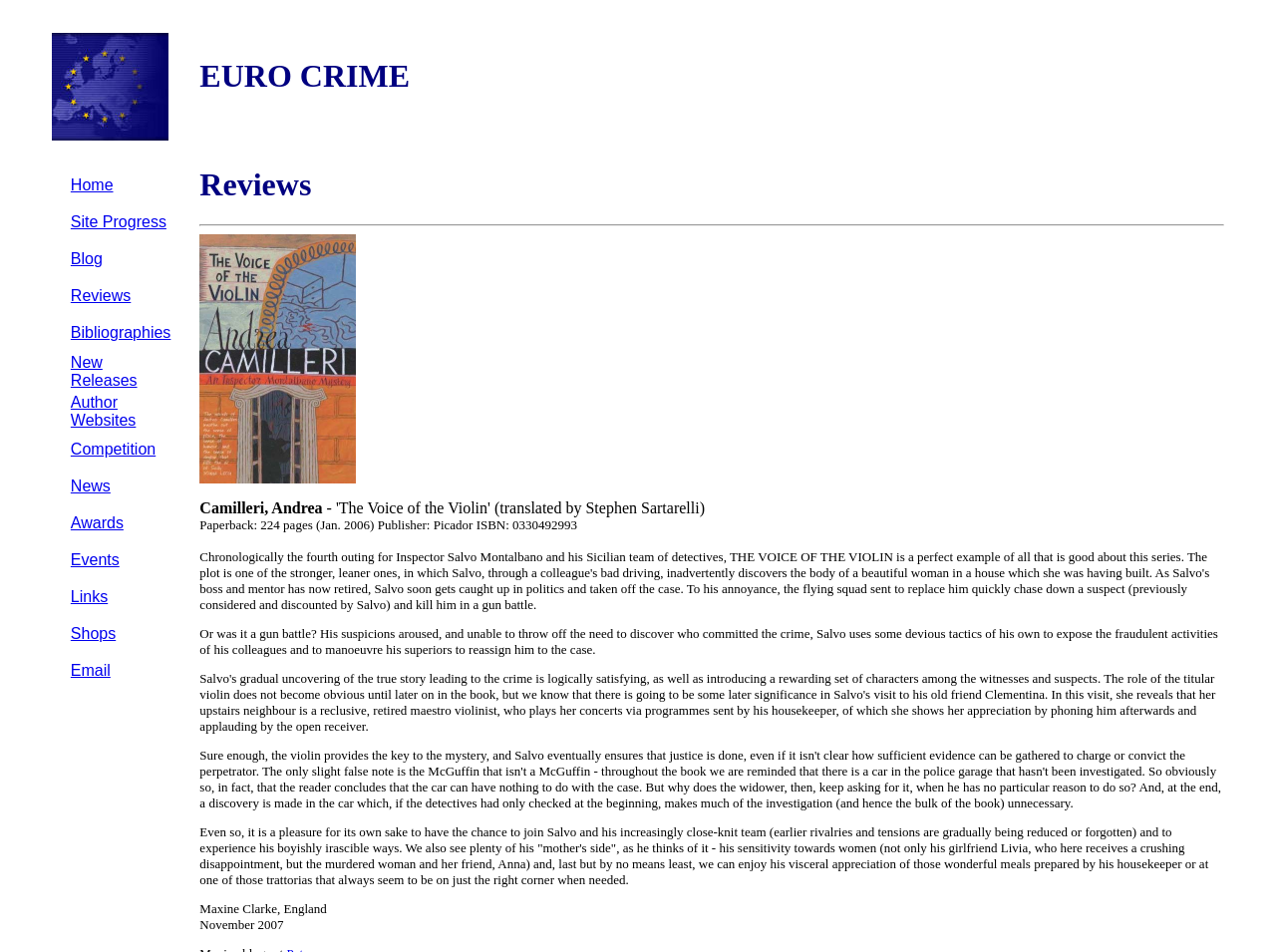Provide a one-word or short-phrase answer to the question:
What is the title of the website?

Euro Crime